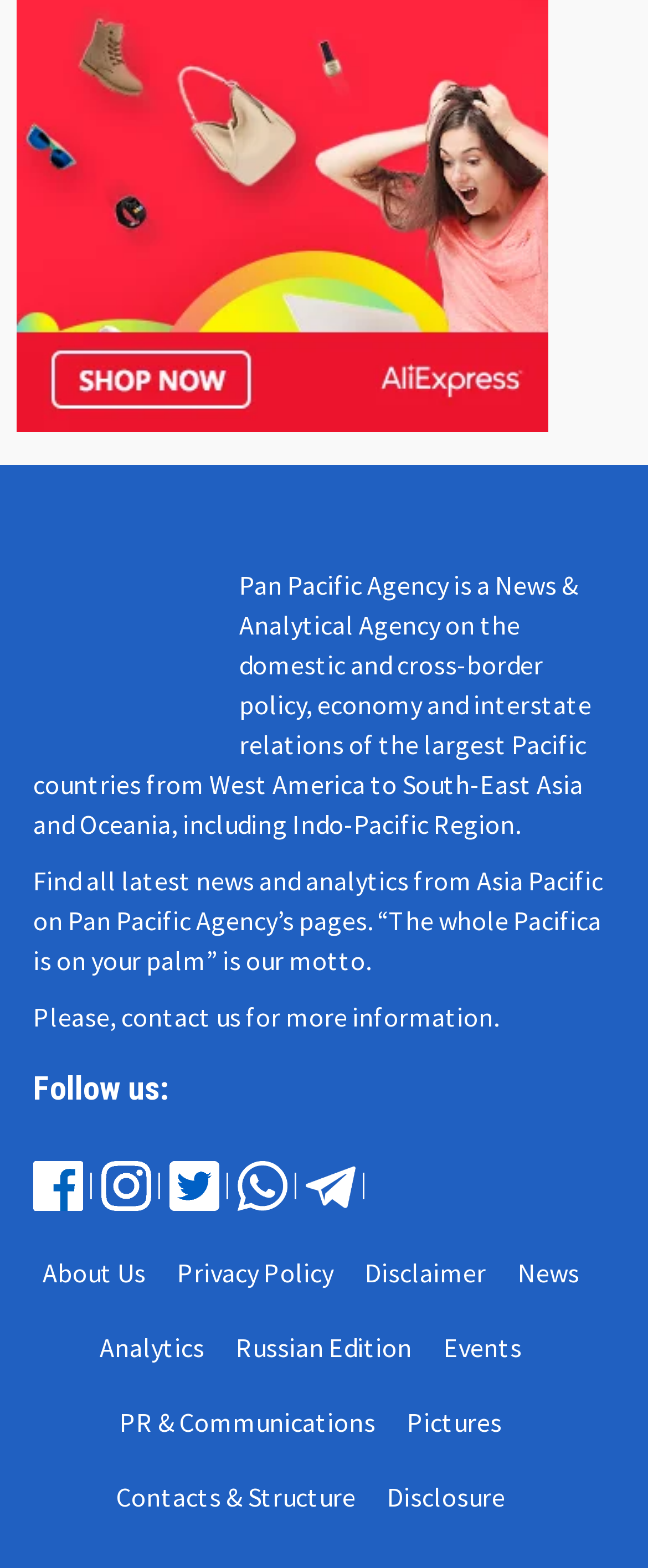What is the last section on the webpage?
Please provide a detailed and comprehensive answer to the question.

The last section on the webpage can be determined by looking at the vertical positions of the elements. The element 'Contacts & Structure' has the largest y2 coordinate, which means it is located at the bottom of the webpage.